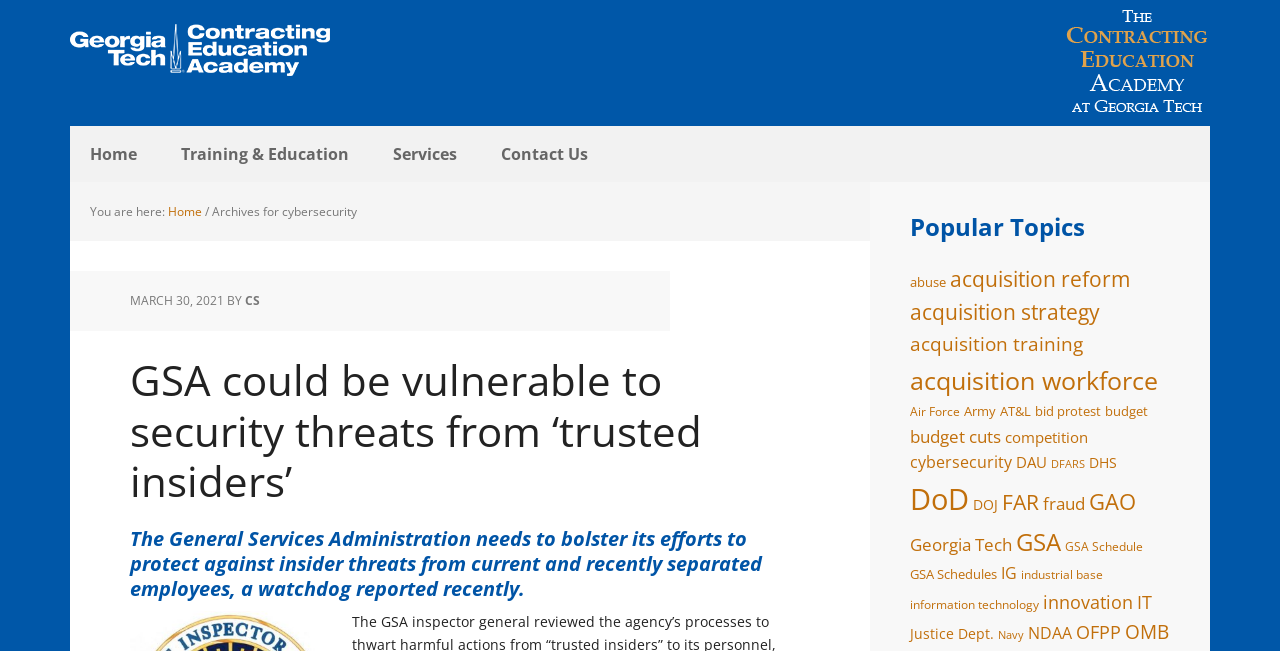Respond with a single word or phrase:
What is the popular topic with the most items?

DoD